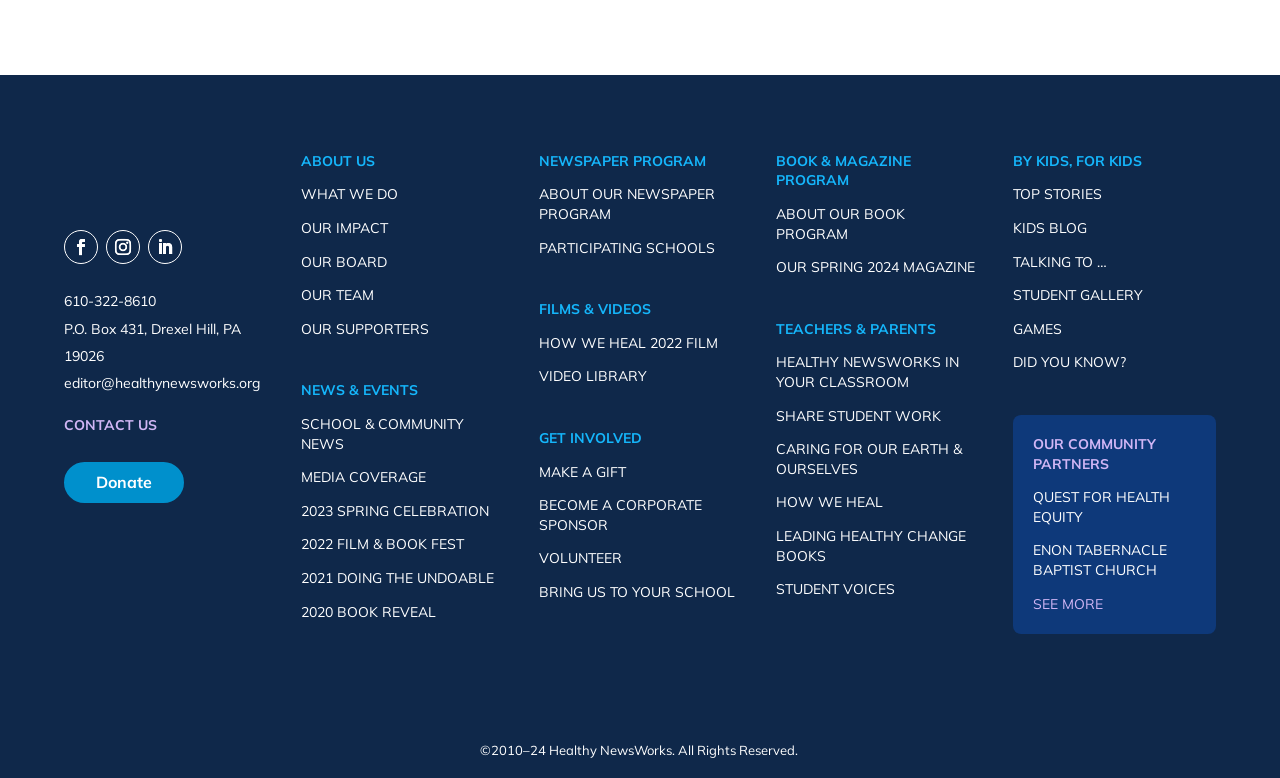Answer the following query with a single word or phrase:
What is the name of the magazine program mentioned on the webpage?

OUR SPRING 2024 MAGAZINE